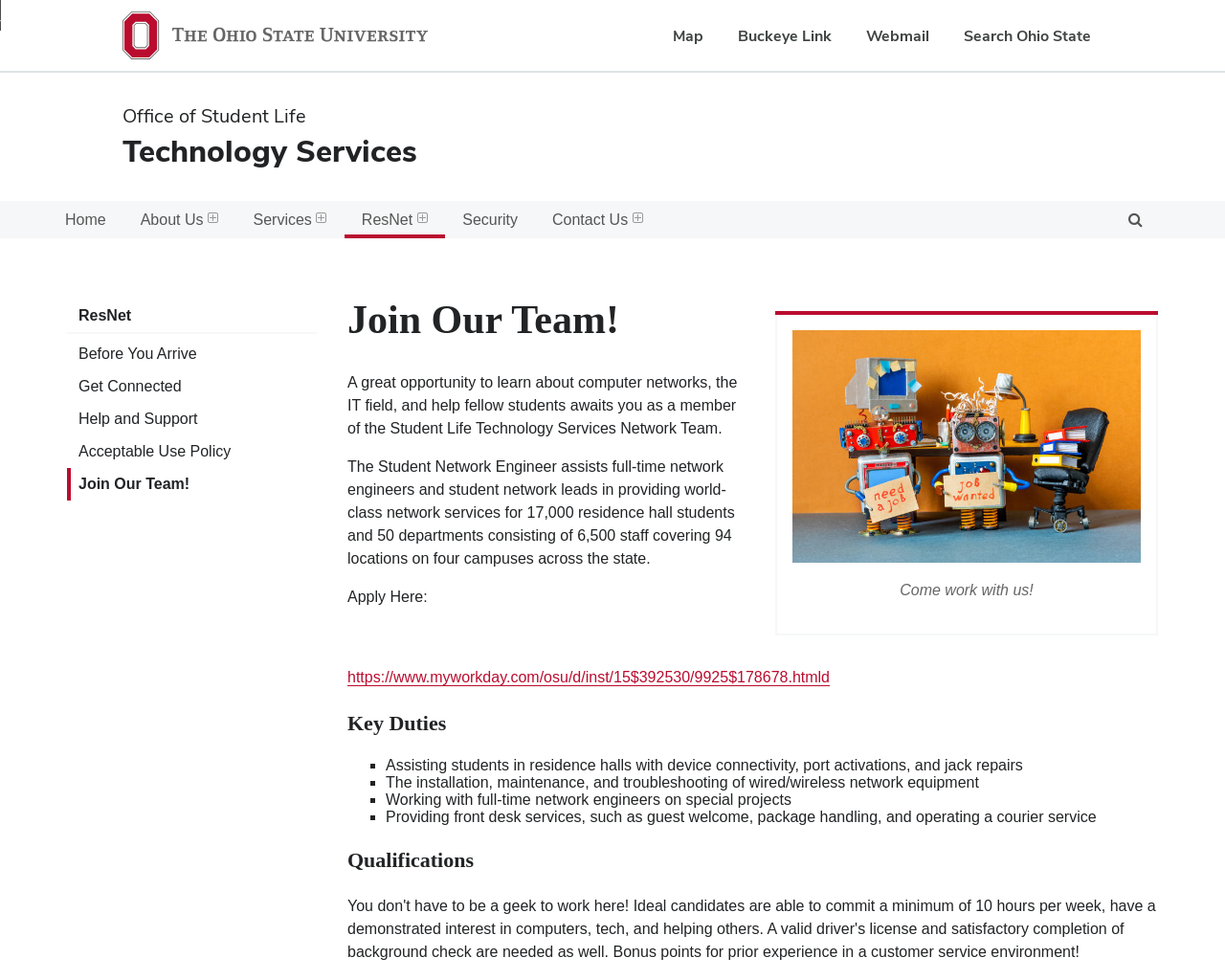Determine the bounding box coordinates for the element that should be clicked to follow this instruction: "Click on 'Manage your cookie preferences'". The coordinates should be given as four float numbers between 0 and 1, in the format [left, top, right, bottom].

[0.0, 0.206, 0.066, 0.293]